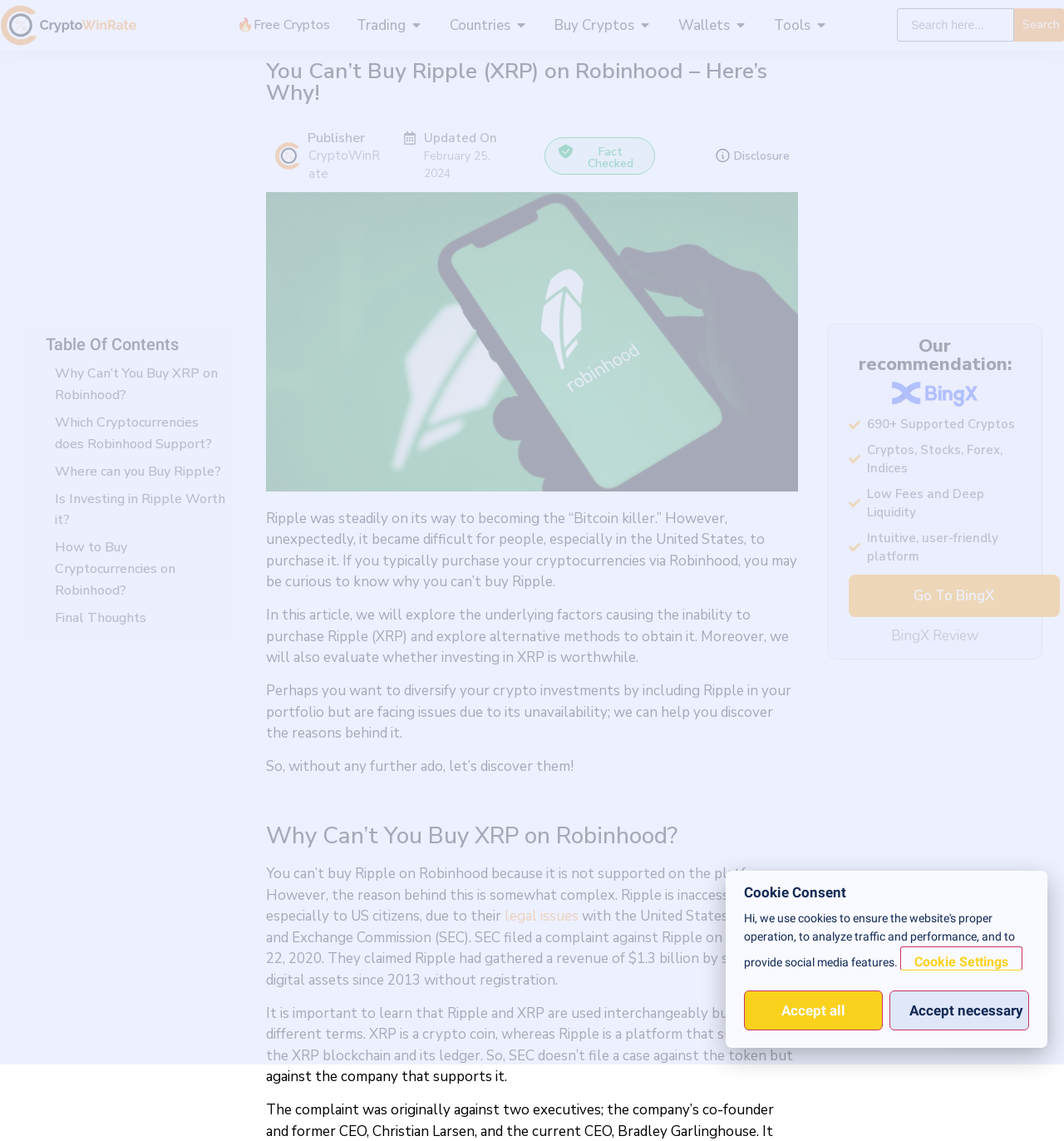Pinpoint the bounding box coordinates of the element that must be clicked to accomplish the following instruction: "Open menu". The coordinates should be in the format of four float numbers between 0 and 1, i.e., [left, top, right, bottom].

[0.187, 0.007, 0.813, 0.037]